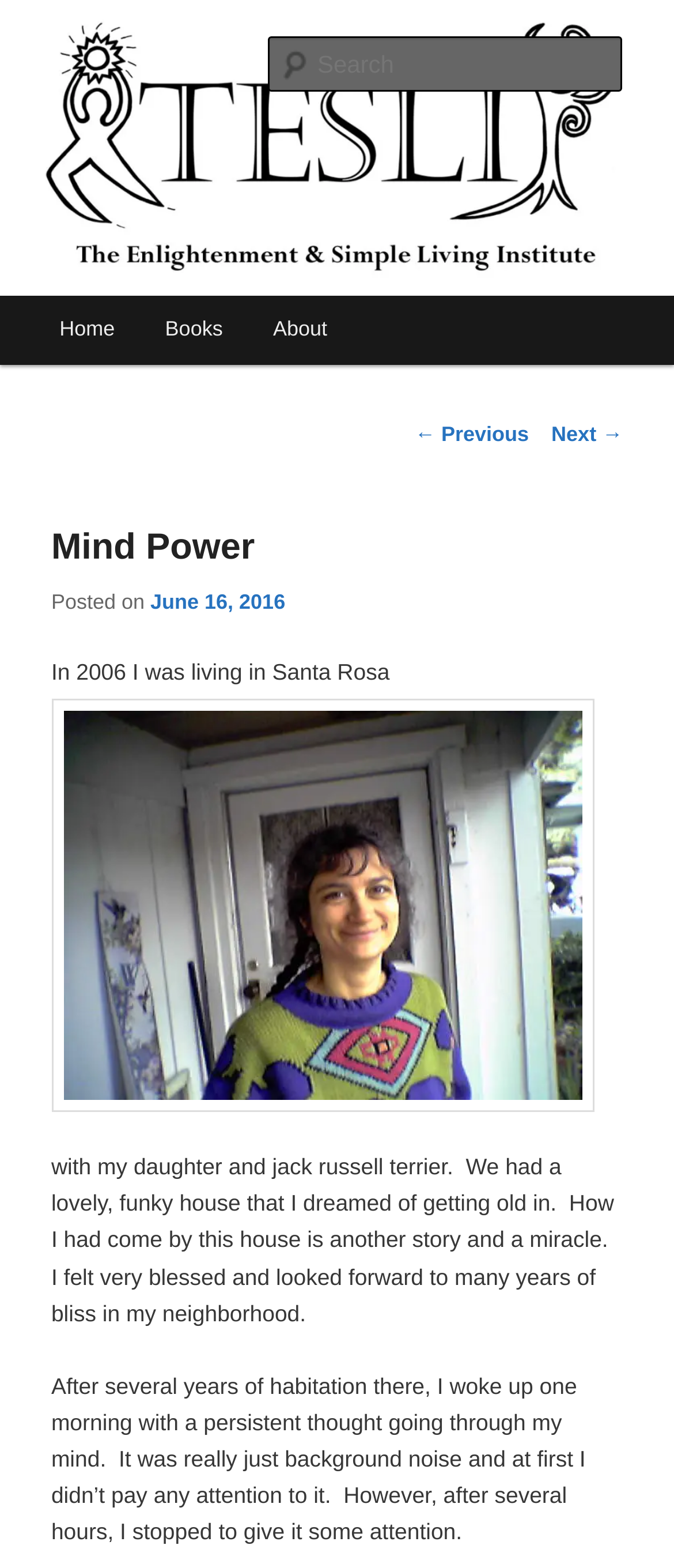Utilize the details in the image to thoroughly answer the following question: What is the author's feeling about the house?

I found the answer by reading the static text element that mentions the author feeling blessed to have the house.